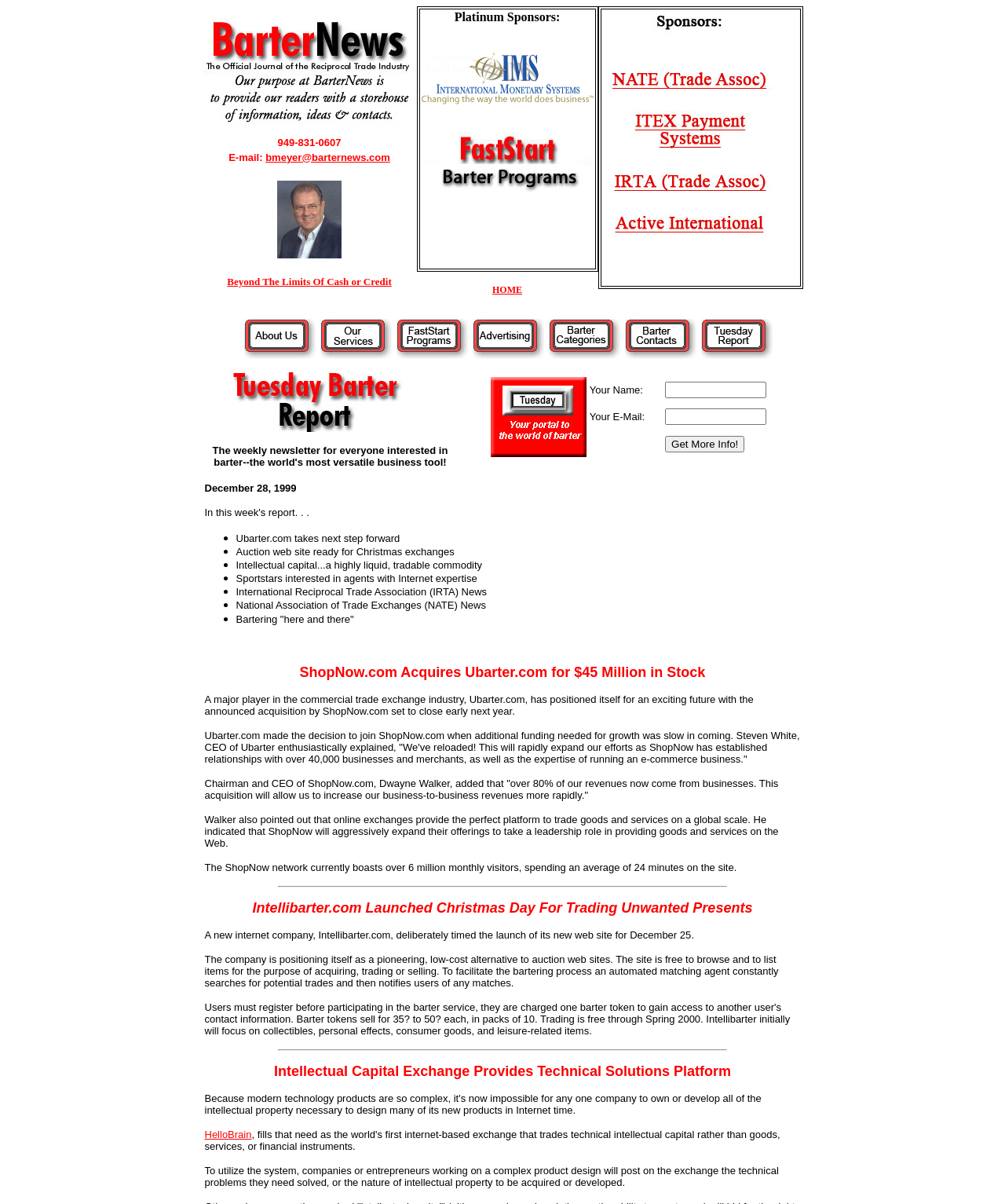Specify the bounding box coordinates of the area to click in order to execute this command: 'view Beyond The Limits Of Cash or Credit'. The coordinates should consist of four float numbers ranging from 0 to 1, and should be formatted as [left, top, right, bottom].

[0.226, 0.229, 0.39, 0.238]